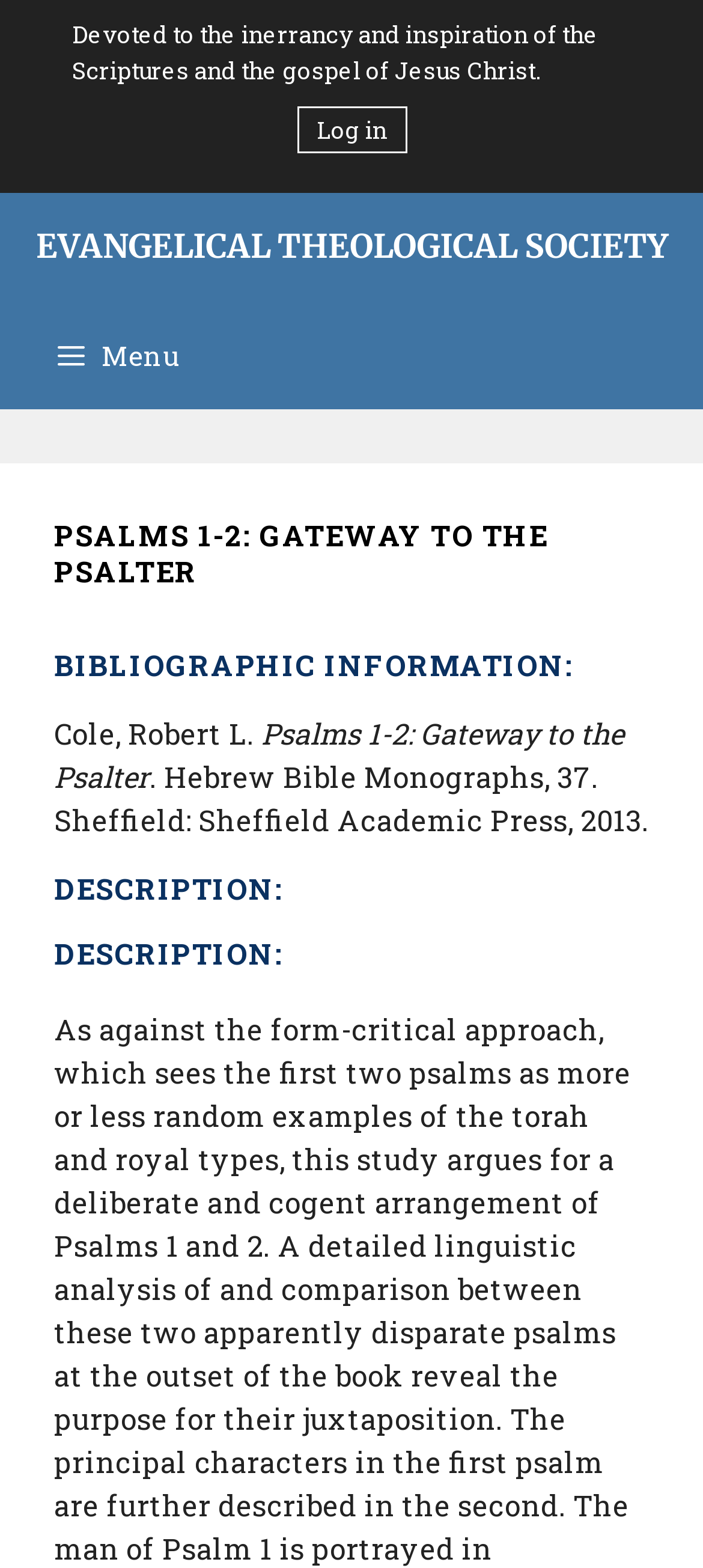Using the provided description: "Evangelical Theological Society", find the bounding box coordinates of the corresponding UI element. The output should be four float numbers between 0 and 1, in the format [left, top, right, bottom].

[0.051, 0.122, 0.951, 0.191]